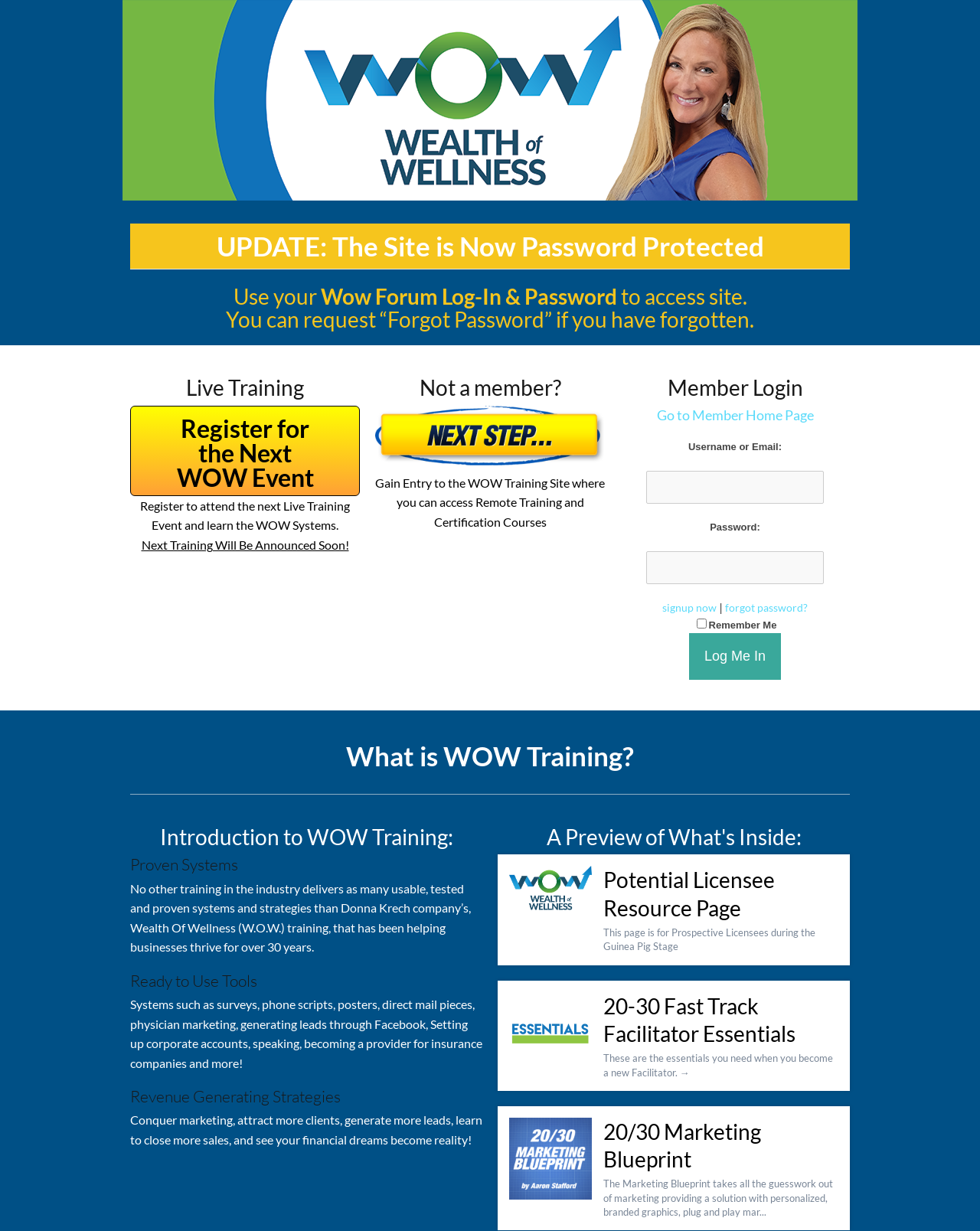Provide the bounding box coordinates of the UI element this sentence describes: "value="Log Me In"".

[0.703, 0.514, 0.797, 0.552]